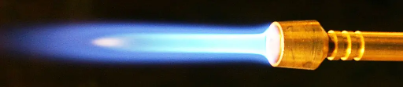What is a benefit of oxy-fuel gouging?
Please provide a single word or phrase based on the screenshot.

Quieter and faster